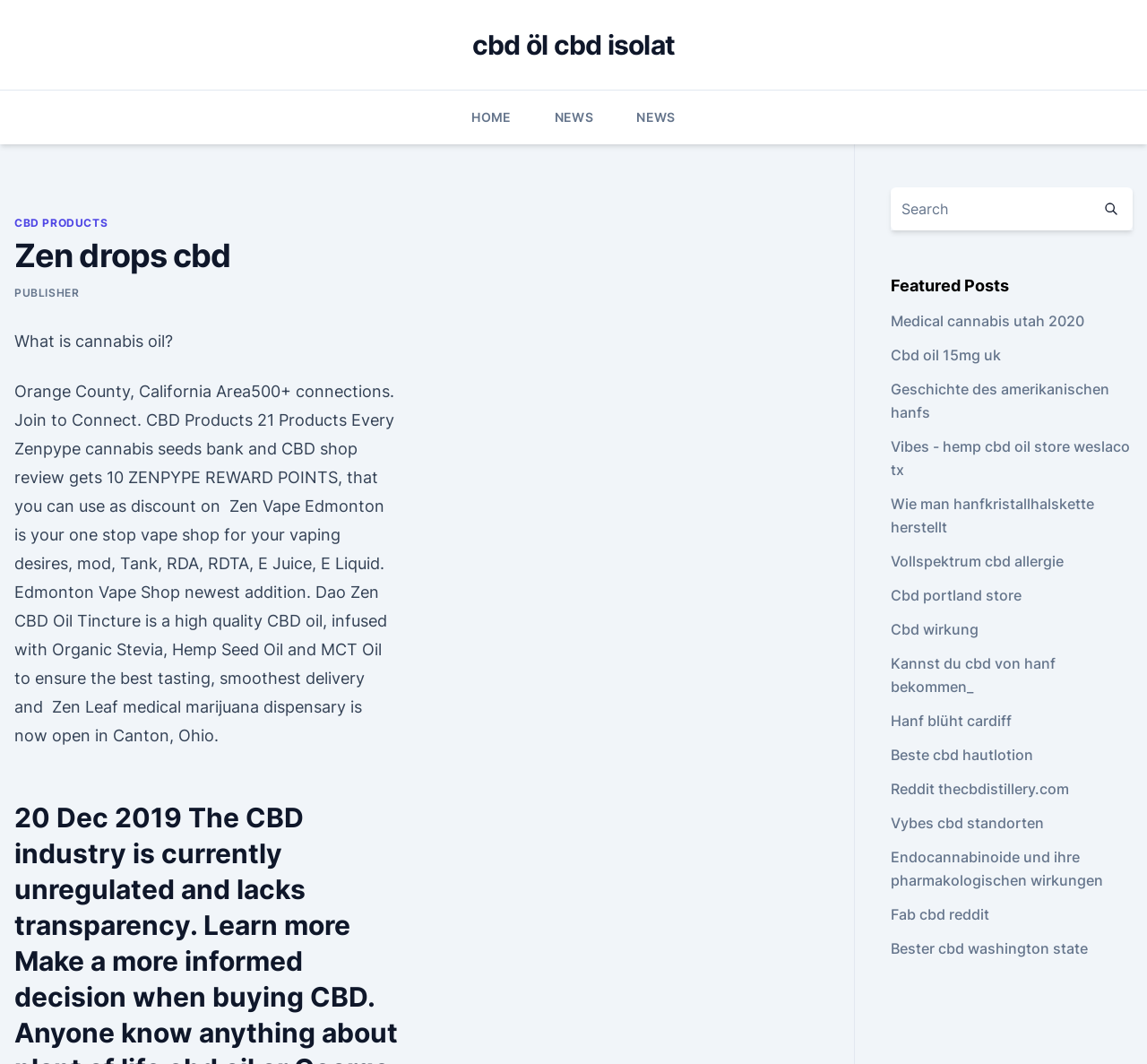Please analyze the image and give a detailed answer to the question:
How many words are in the longest link text?

I examined the link texts and found the longest one to be 'Endocannabinoide und ihre pharmakologischen wirkungen', which has 10 words.